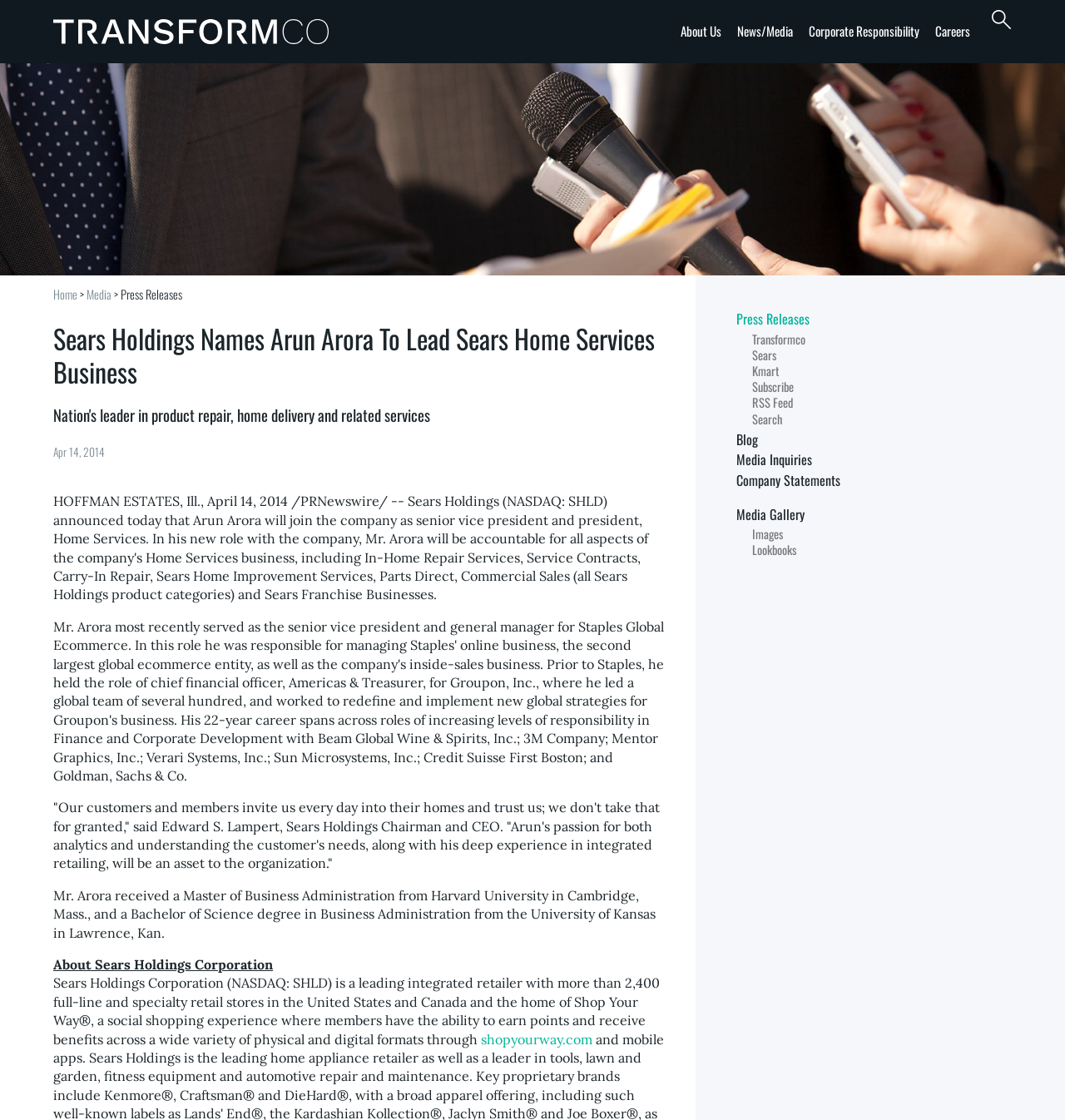What is the name of the person leading Sears Home Services Business?
Using the image as a reference, deliver a detailed and thorough answer to the question.

The answer can be found in the heading of the webpage, which states 'Sears Holdings Names Arun Arora To Lead Sears Home Services Business'. This indicates that Arun Arora is the person leading Sears Home Services Business.